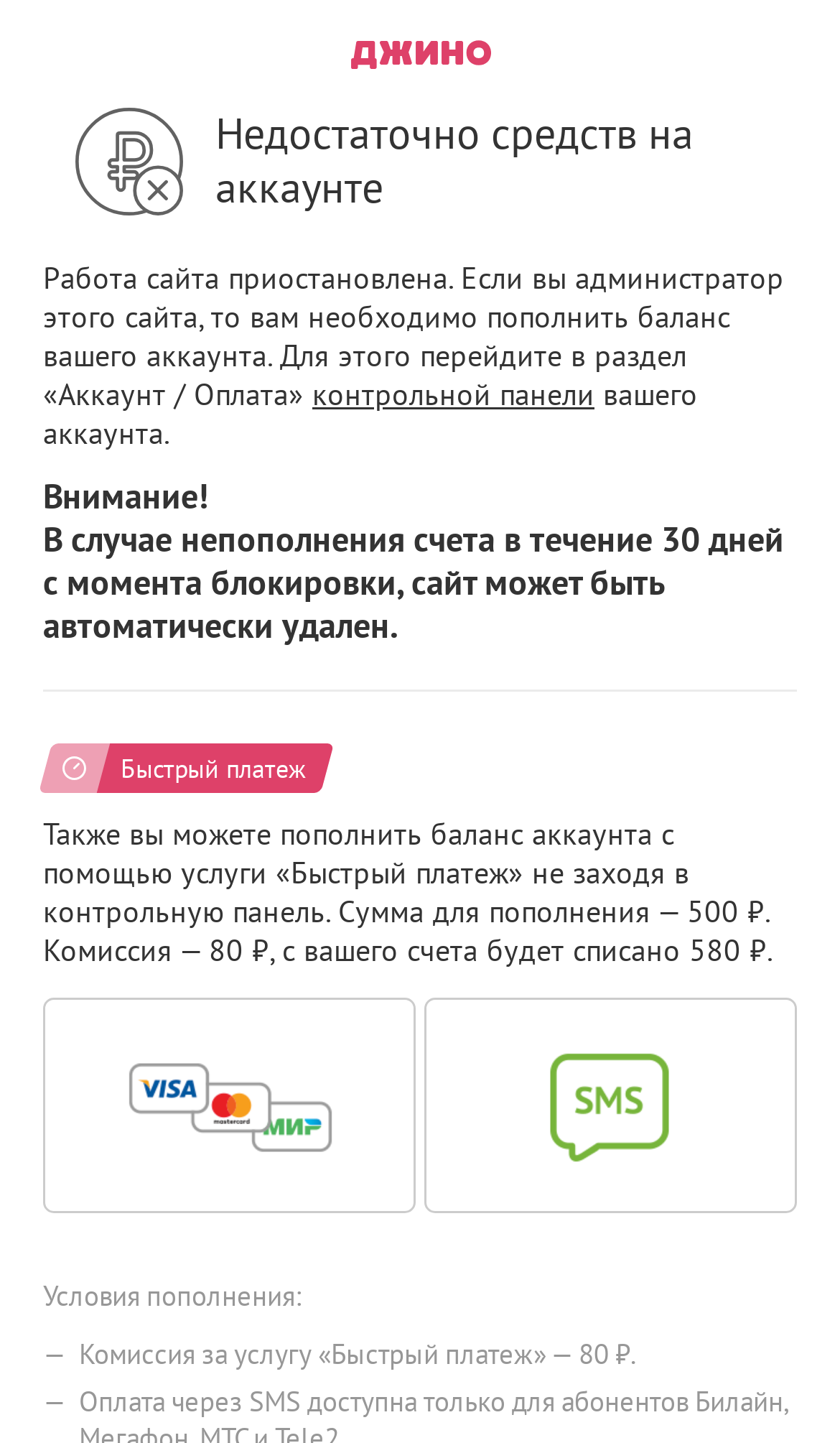What will happen if the account is not replenished within 30 days?
Look at the image and construct a detailed response to the question.

If the account is not replenished within 30 days, the site may be automatically deleted, as warned in the StaticText element 'В случае непополнения счета в течение 30 дней с момента блокировки, сайт может быть автоматически удален.'